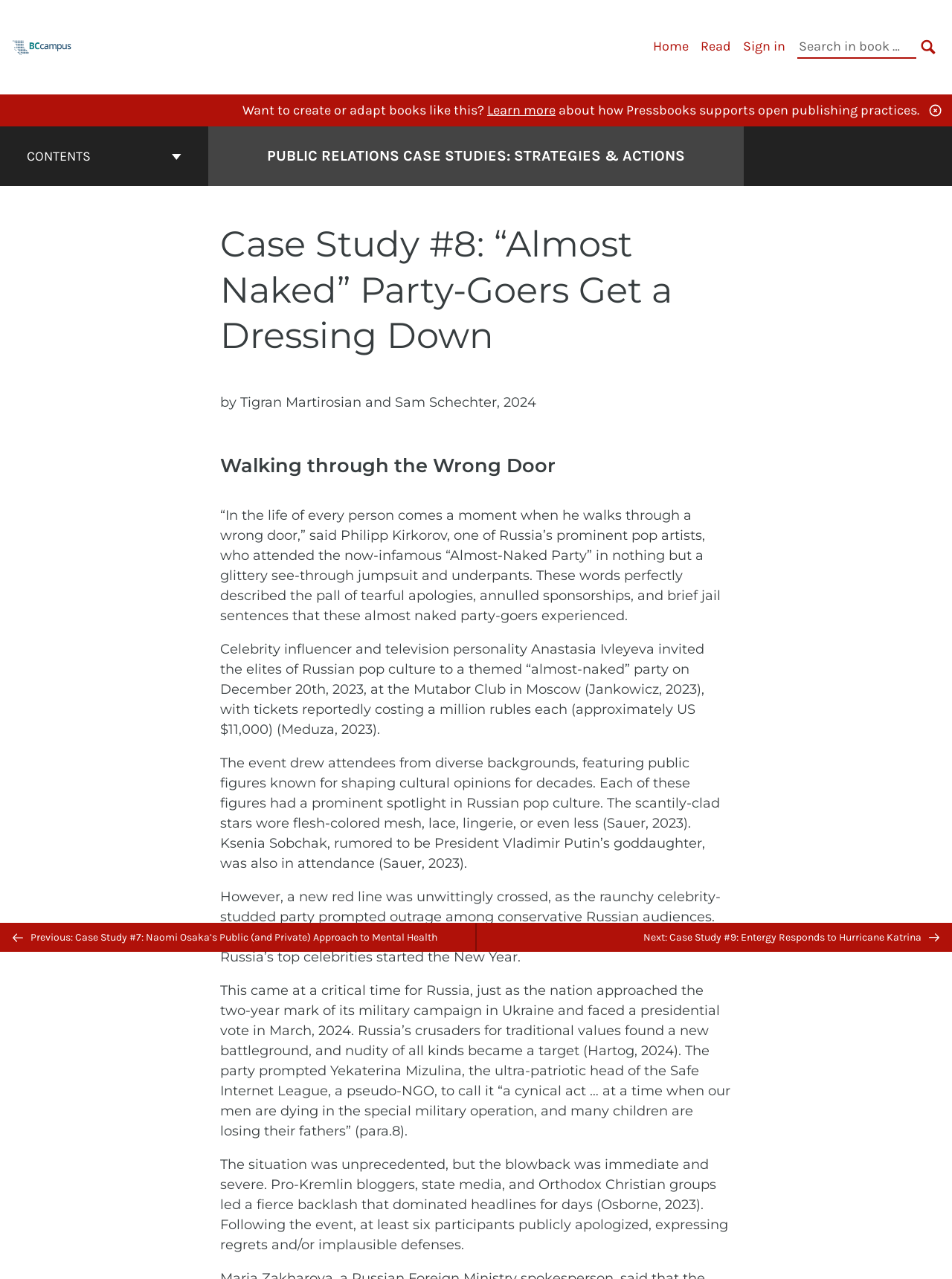What is the name of the book being described?
Using the picture, provide a one-word or short phrase answer.

Public Relations Case Studies: Strategies & Actions